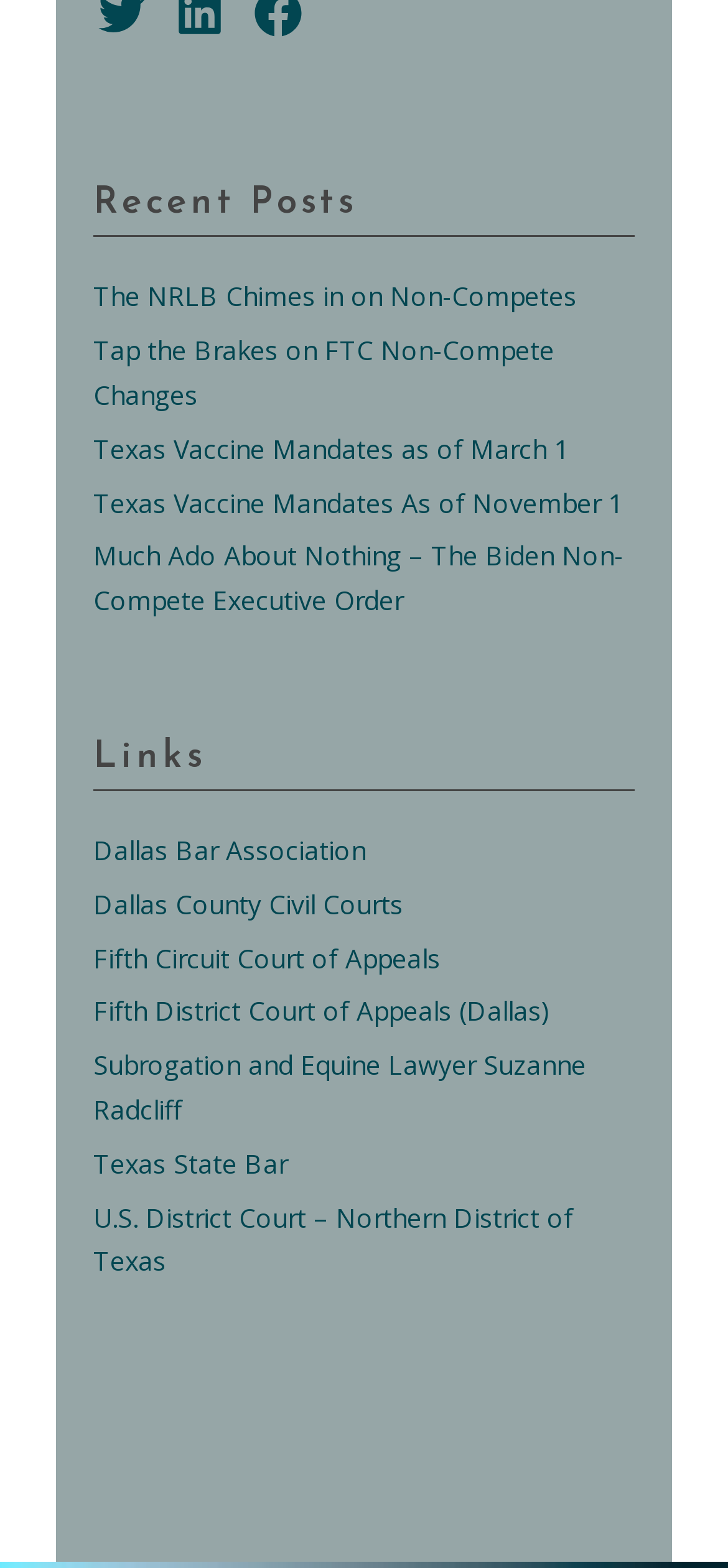Please locate the bounding box coordinates of the region I need to click to follow this instruction: "visit Dallas Bar Association".

[0.128, 0.531, 0.503, 0.553]